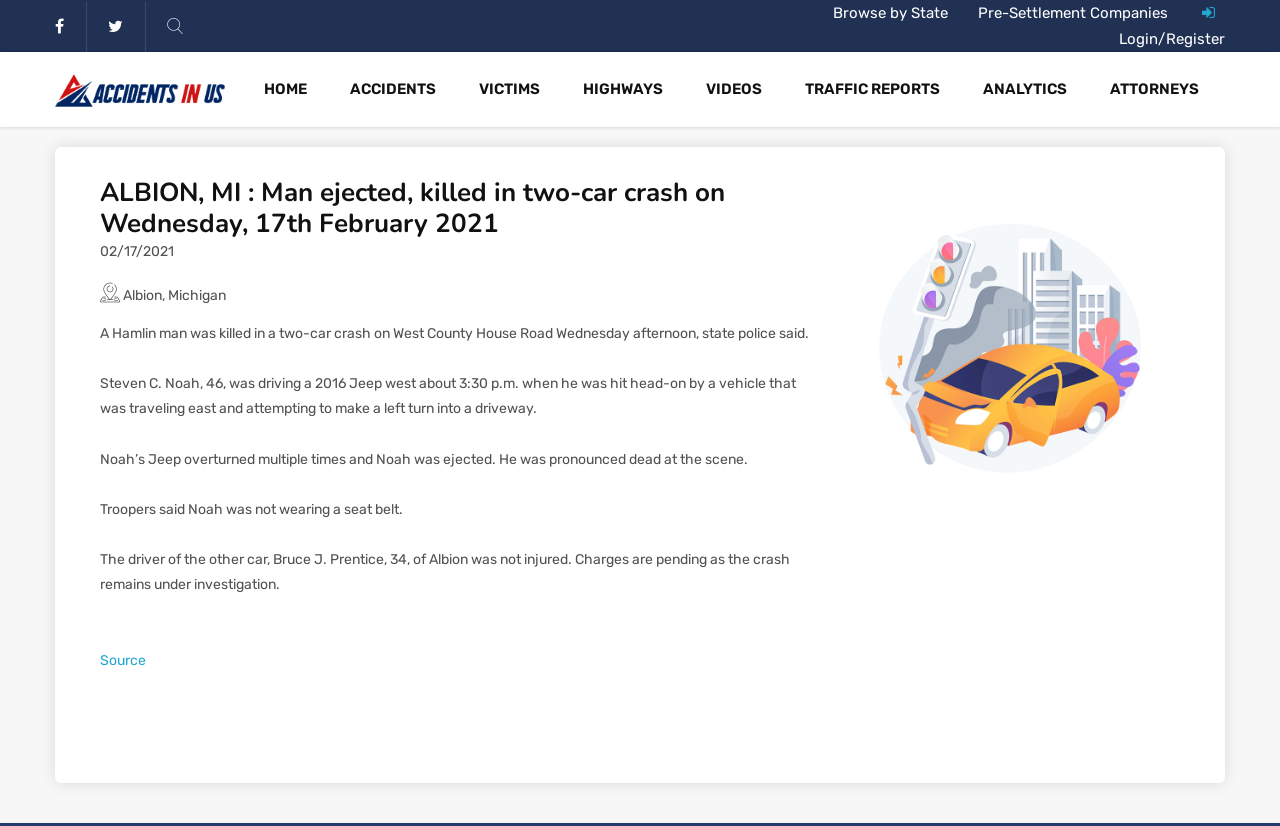Was Steven C. Noah wearing a seat belt?
From the details in the image, provide a complete and detailed answer to the question.

The article states that troopers said Noah was not wearing a seat belt at the time of the crash.